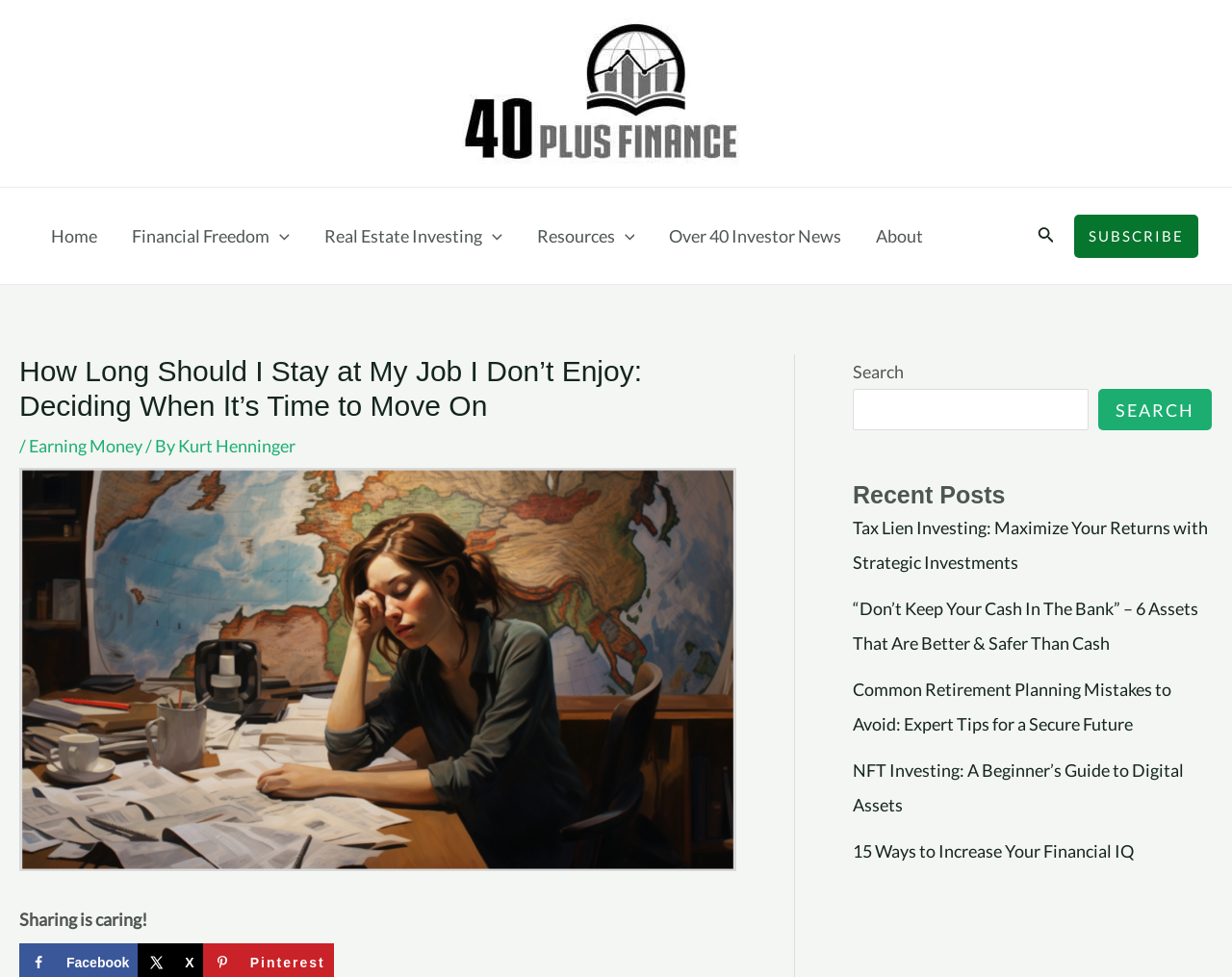Bounding box coordinates should be in the format (top-left x, top-left y, bottom-right x, bottom-right y) and all values should be floating point numbers between 0 and 1. Determine the bounding box coordinate for the UI element described as: Over 40 Investor News

[0.543, 0.192, 0.714, 0.291]